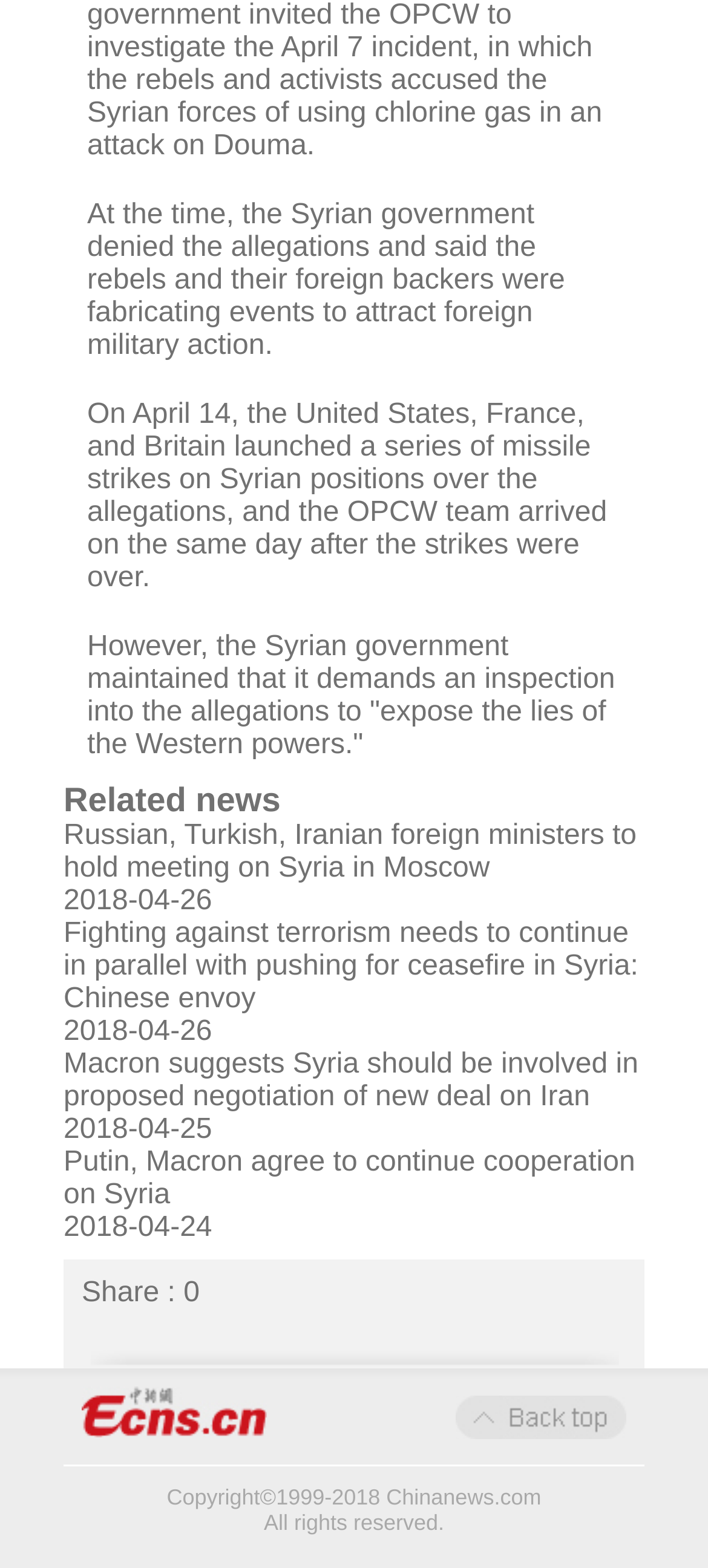Answer the question using only a single word or phrase: 
What is the date of the latest related news?

2018-04-26